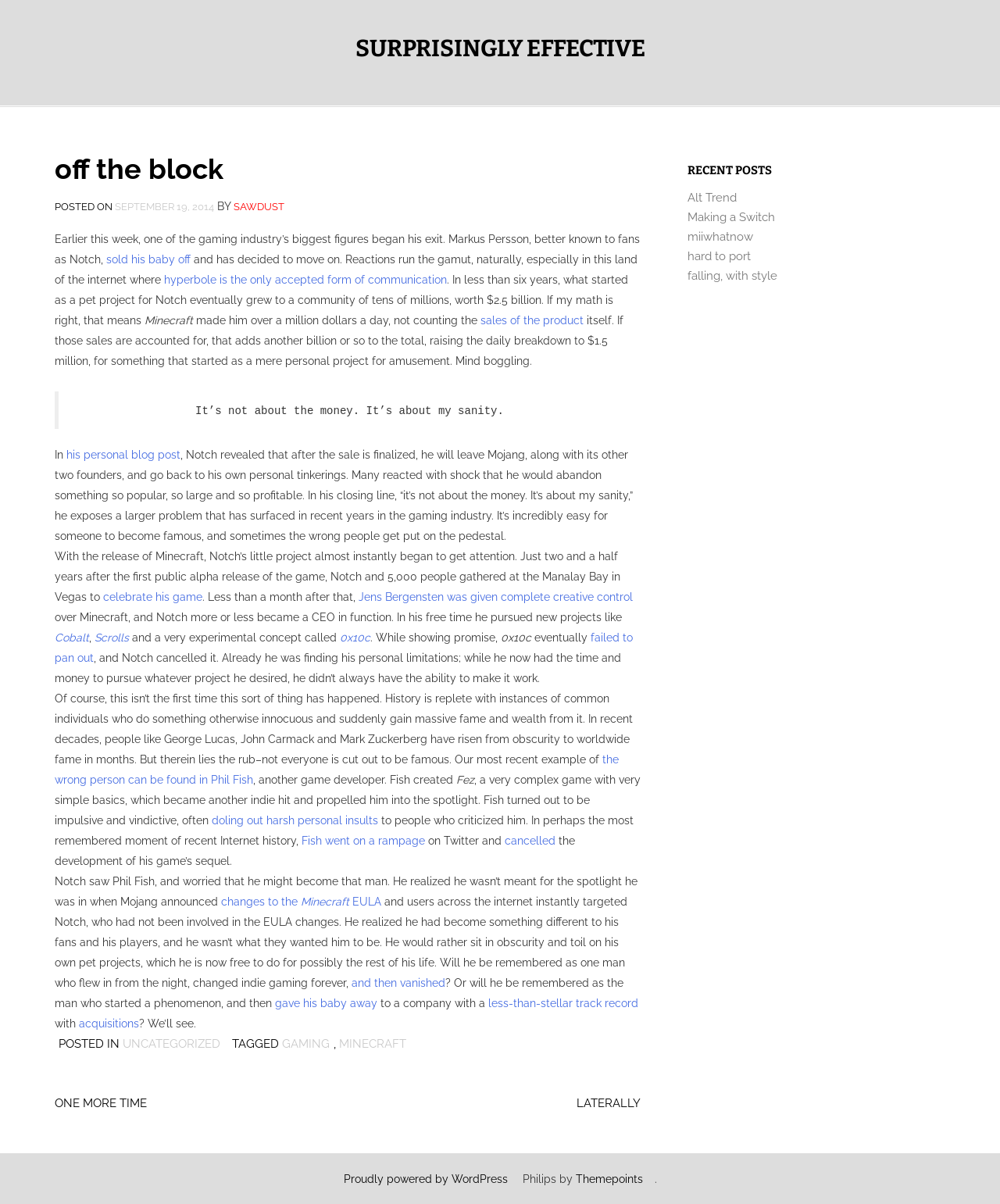Use a single word or phrase to answer this question: 
What is the name of the game Phil Fish created?

Fez